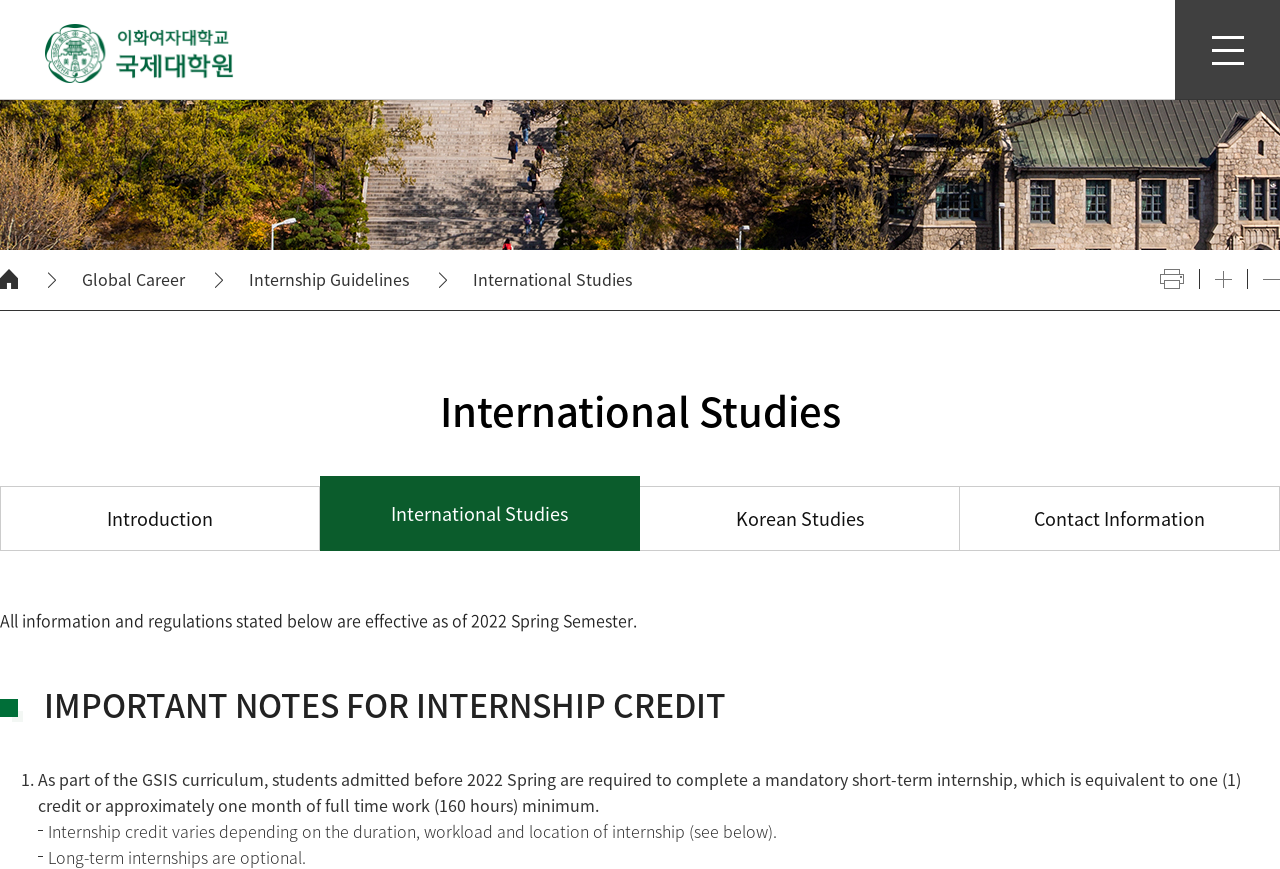Please give the bounding box coordinates of the area that should be clicked to fulfill the following instruction: "View the introduction of International Studies". The coordinates should be in the format of four float numbers from 0 to 1, i.e., [left, top, right, bottom].

[0.0, 0.56, 0.25, 0.634]